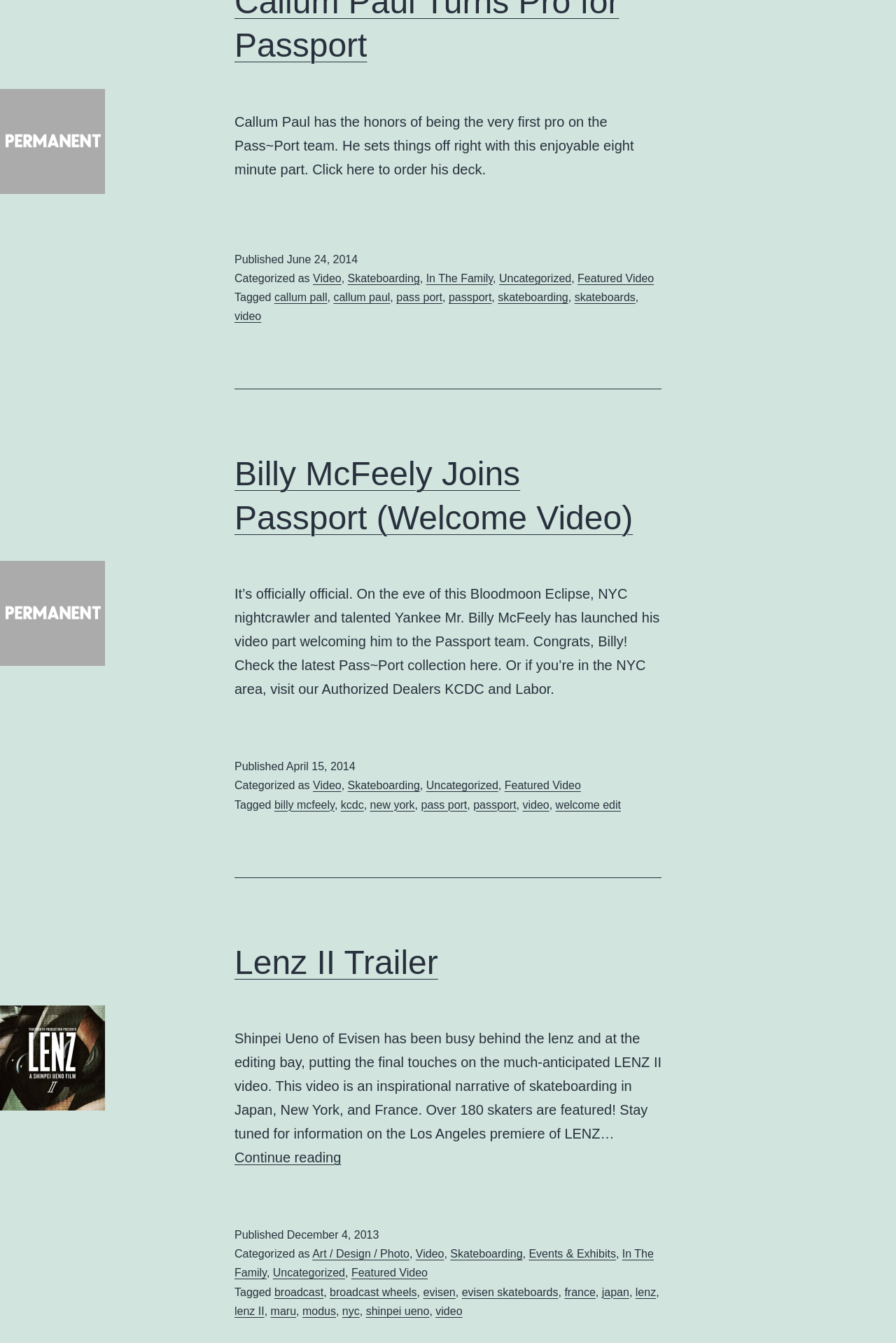What is the name of the first pro on the Pass~Port team?
Can you provide an in-depth and detailed response to the question?

Based on the StaticText element with OCR text 'Callum Paul has the honors of being the very first pro on the Pass~Port team.', we can determine that the name of the first pro on the Pass~Port team is Callum Paul.